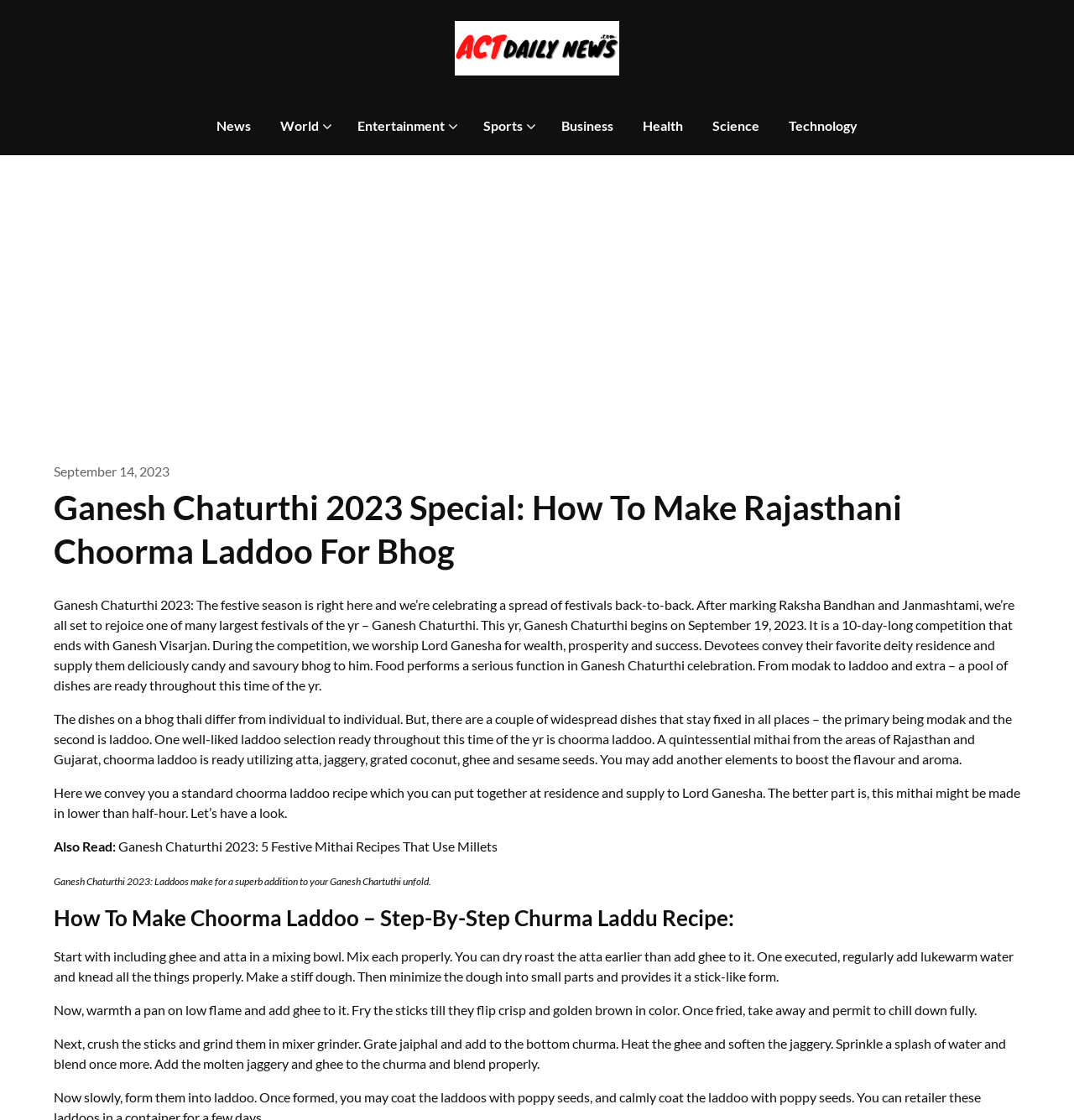What is the name of the festival being celebrated?
Deliver a detailed and extensive answer to the question.

The webpage is about Ganesh Chaturthi, a 10-day-long festival that starts on September 19, 2023, and ends with Ganesh Visarjan. The festival is celebrated to worship Lord Ganesha for wealth, prosperity, and success.